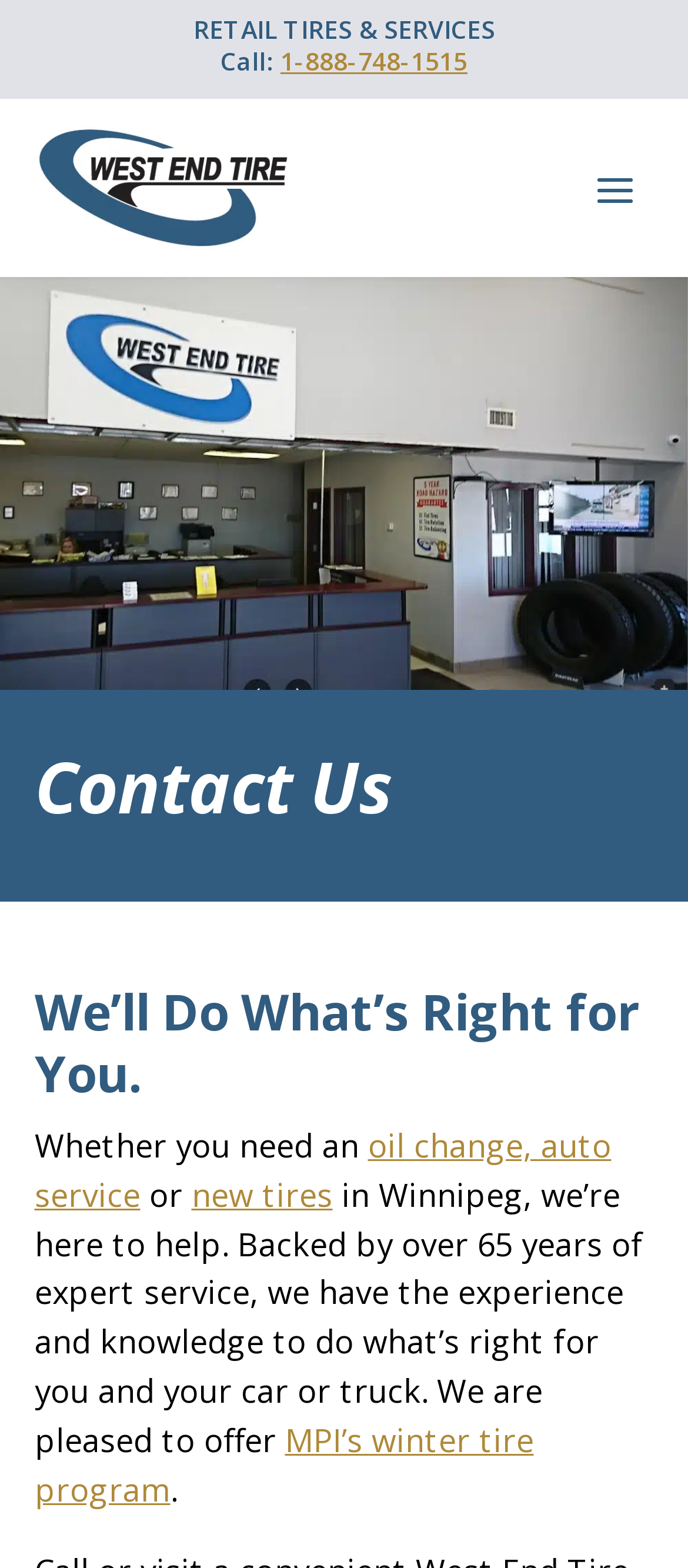Bounding box coordinates should be provided in the format (top-left x, top-left y, bottom-right x, bottom-right y) with all values between 0 and 1. Identify the bounding box for this UI element: 1-888-748-1515

[0.408, 0.028, 0.679, 0.05]